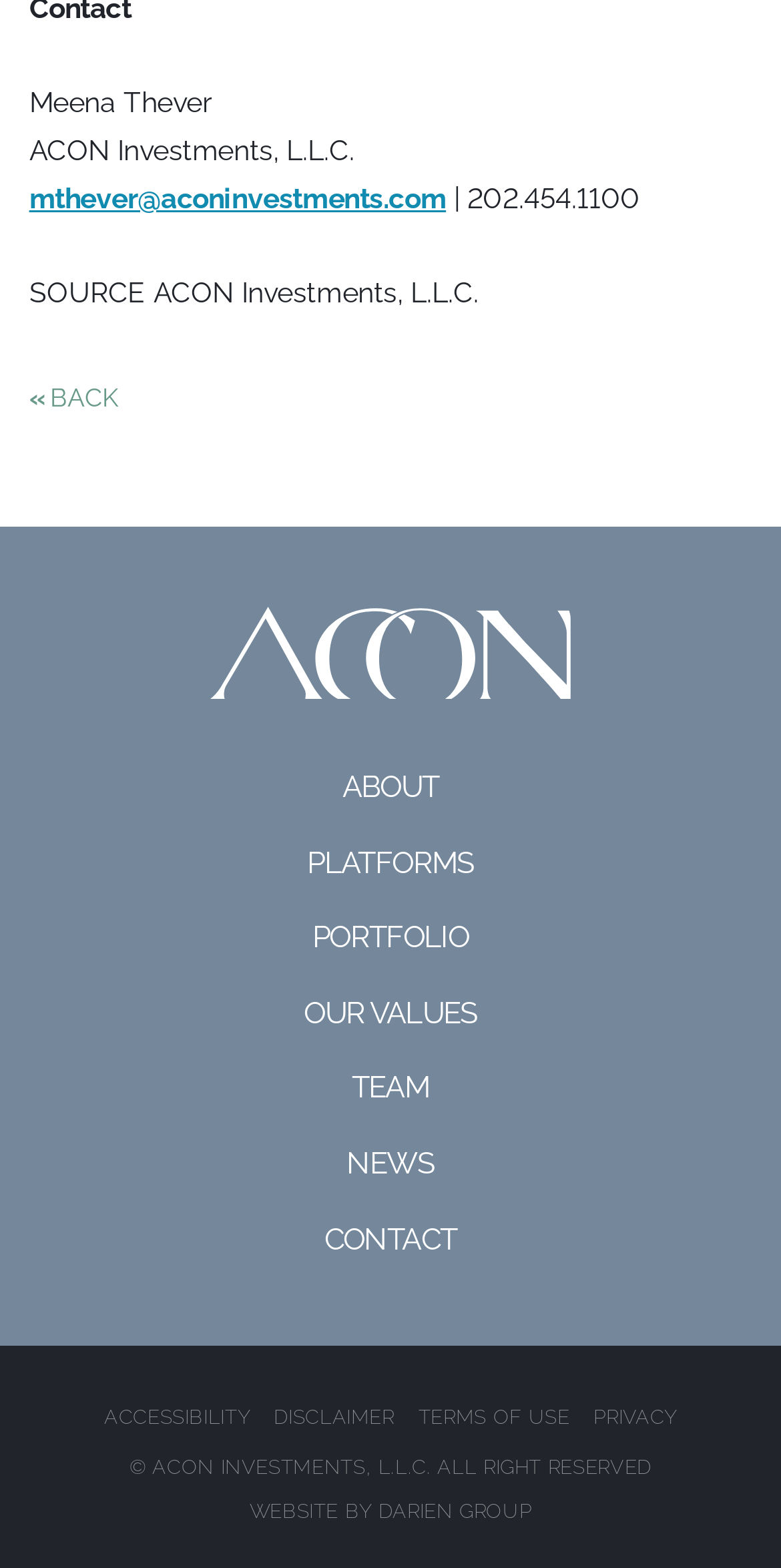Determine the bounding box for the UI element described here: "Accessibility".

[0.133, 0.895, 0.32, 0.911]